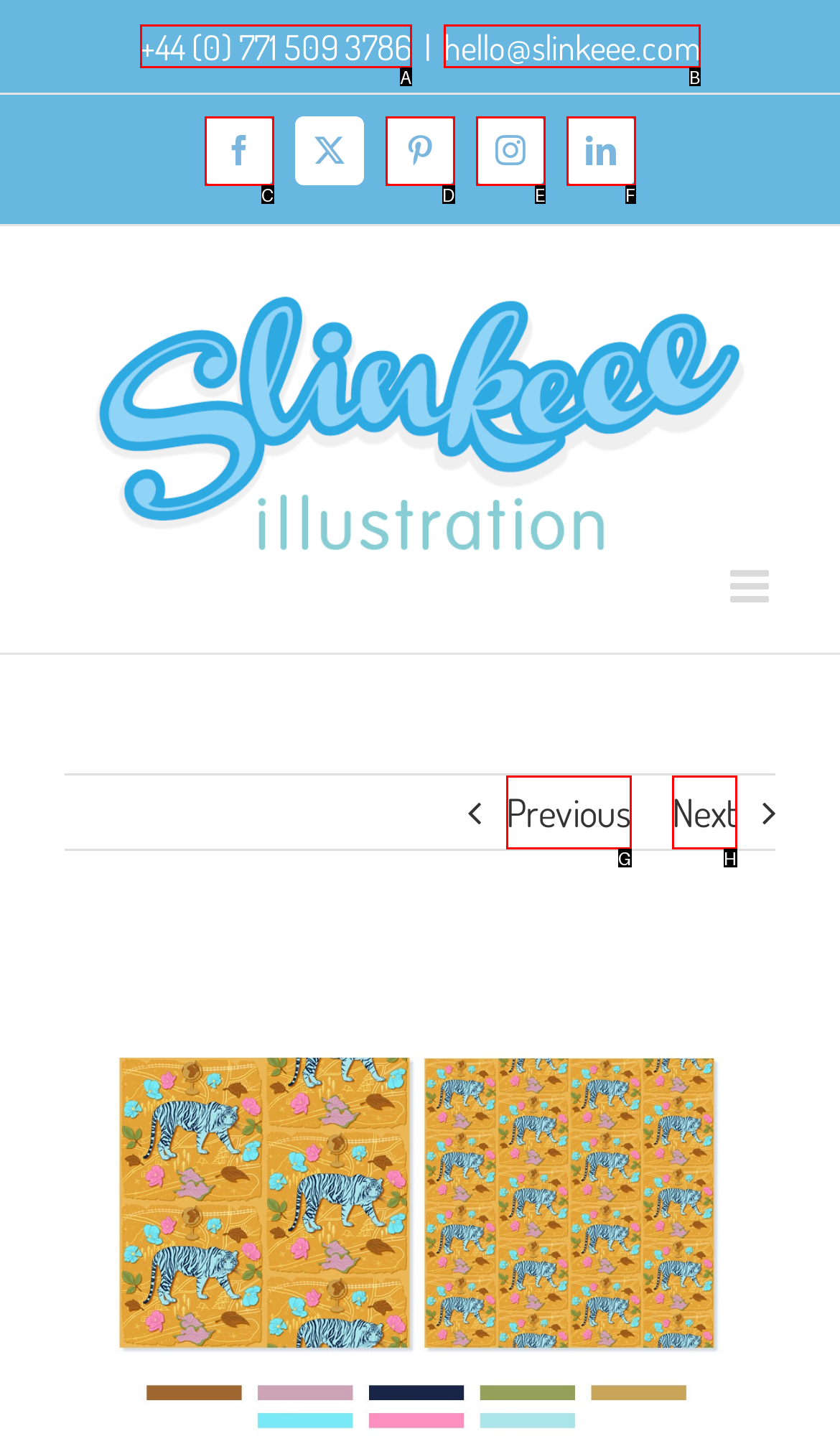Figure out which option to click to perform the following task: Call the phone number
Provide the letter of the correct option in your response.

A